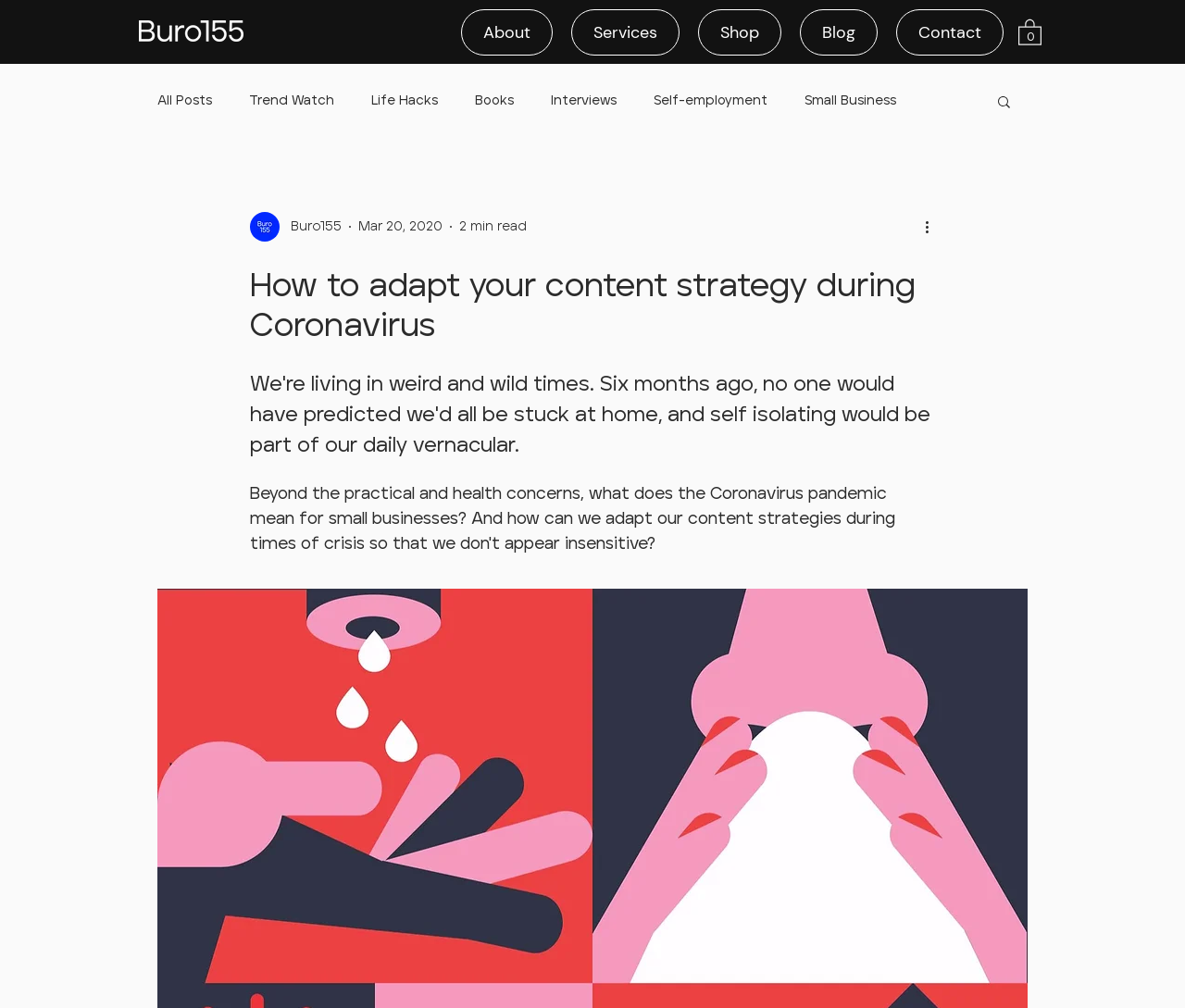Identify the bounding box coordinates of the specific part of the webpage to click to complete this instruction: "Click the 'About' link".

[0.389, 0.009, 0.466, 0.055]